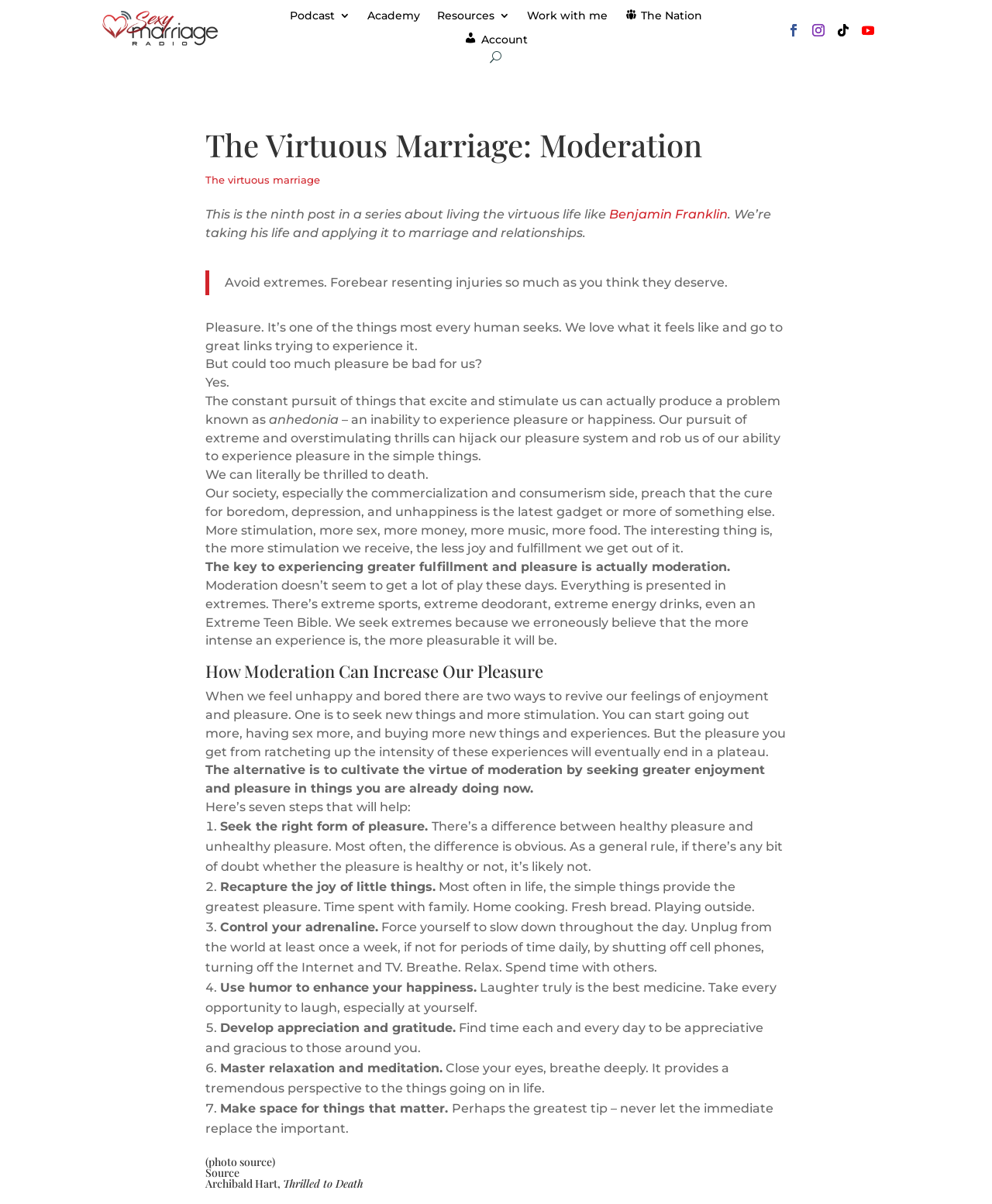What is the problem that can occur when we constantly pursue extreme and overstimulating thrills?
From the image, respond with a single word or phrase.

Anhedonia